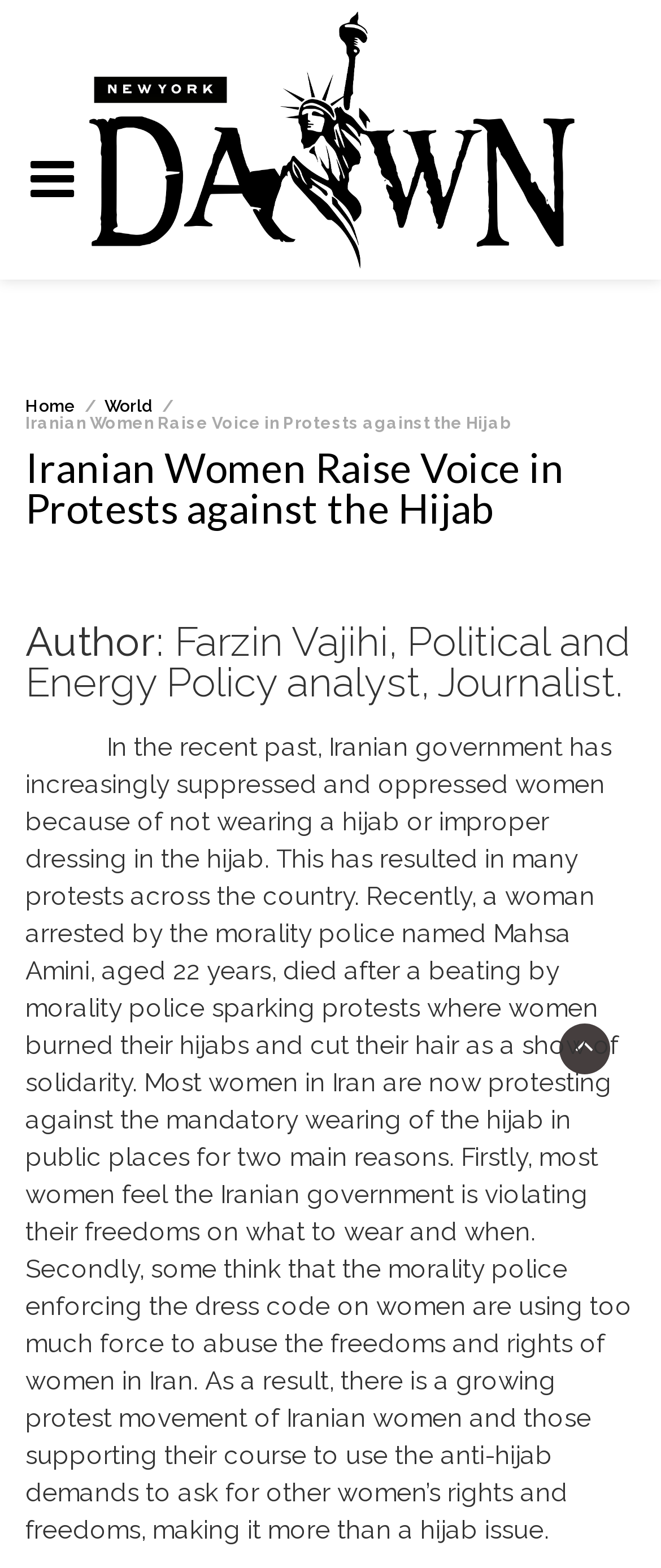Please reply to the following question using a single word or phrase: 
Why do women in Iran protest against the hijab?

Two main reasons